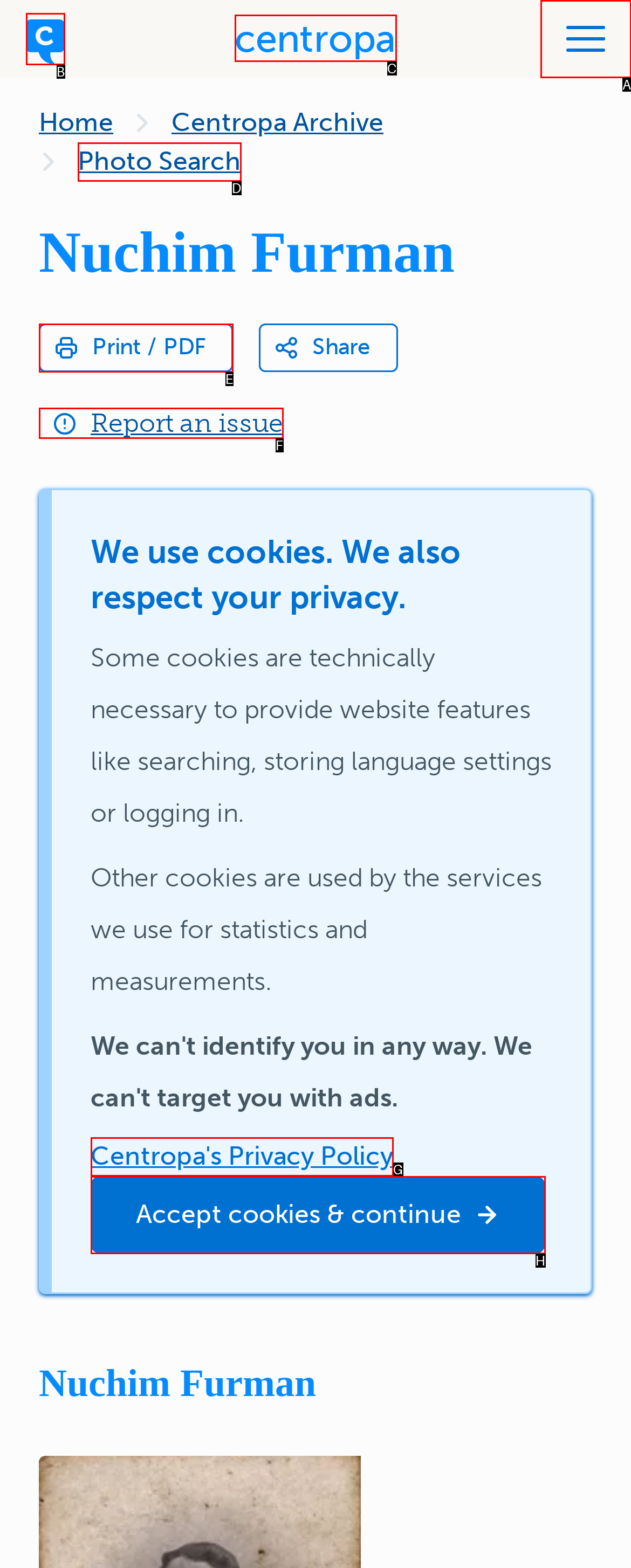Determine the option that best fits the description: Centropa
Reply with the letter of the correct option directly.

C